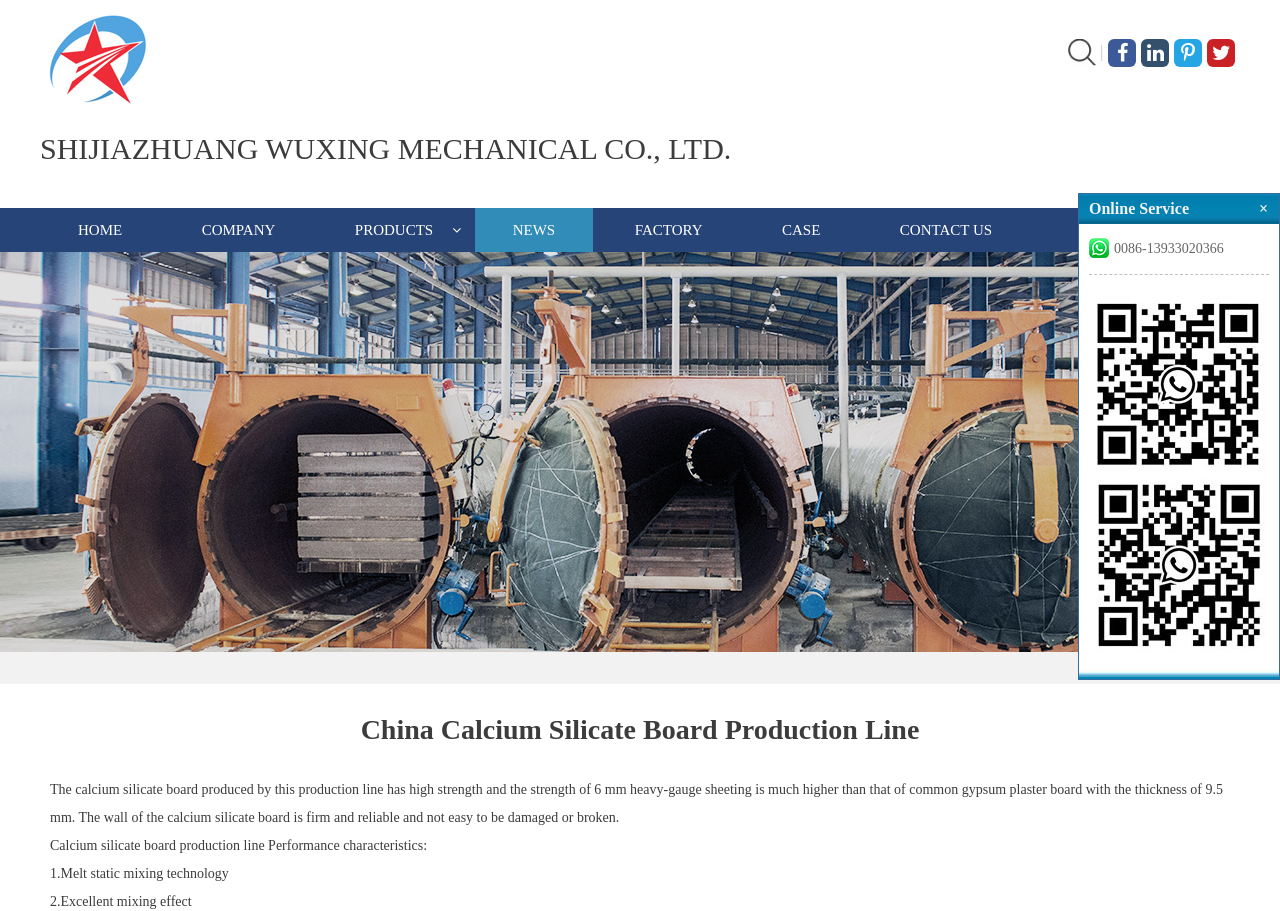Provide the bounding box coordinates of the section that needs to be clicked to accomplish the following instruction: "Click the phone number link."

[0.851, 0.265, 0.956, 0.281]